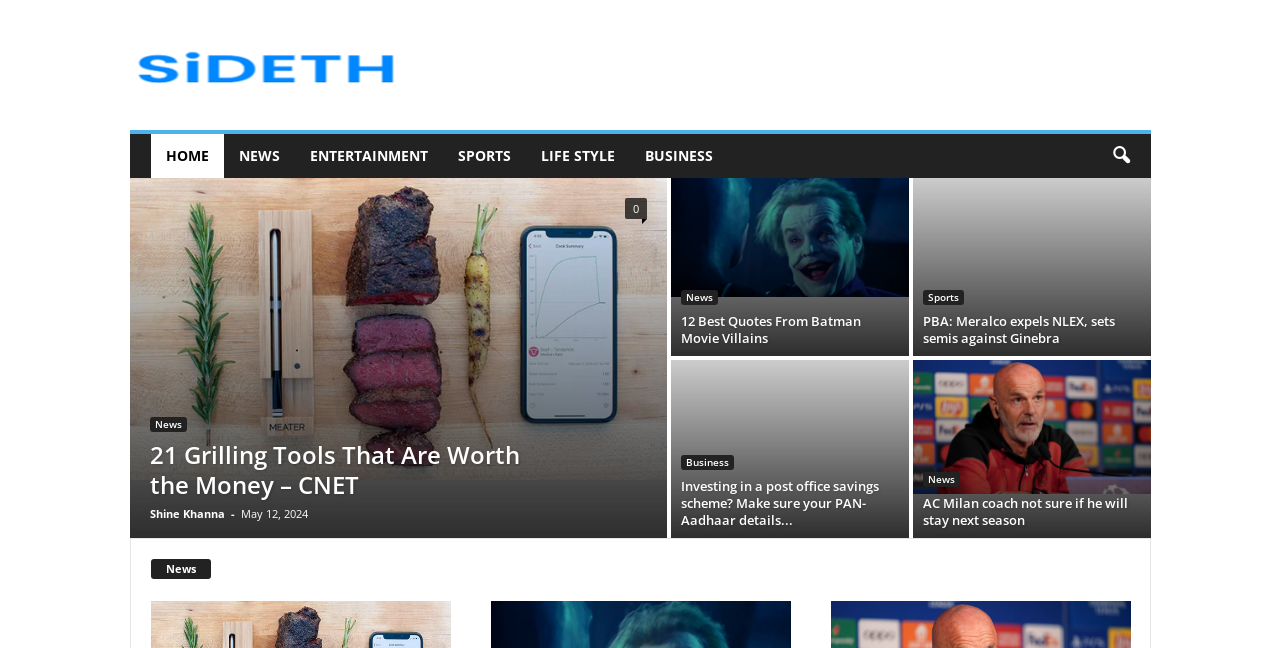What is the name of the website?
Based on the image content, provide your answer in one word or a short phrase.

SiDETH